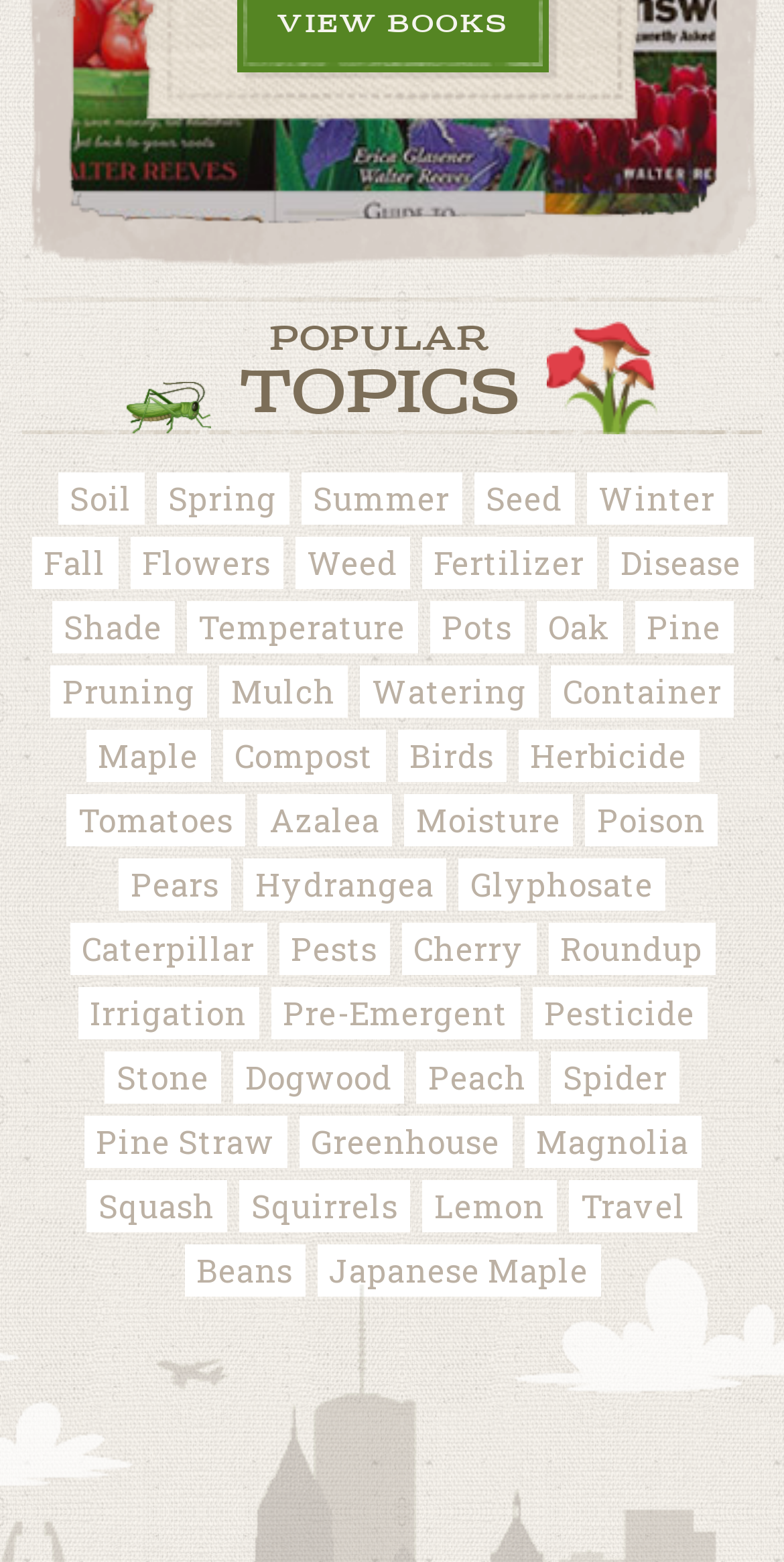Identify the bounding box coordinates for the element that needs to be clicked to fulfill this instruction: "Learn about Tomatoes". Provide the coordinates in the format of four float numbers between 0 and 1: [left, top, right, bottom].

[0.085, 0.509, 0.313, 0.542]